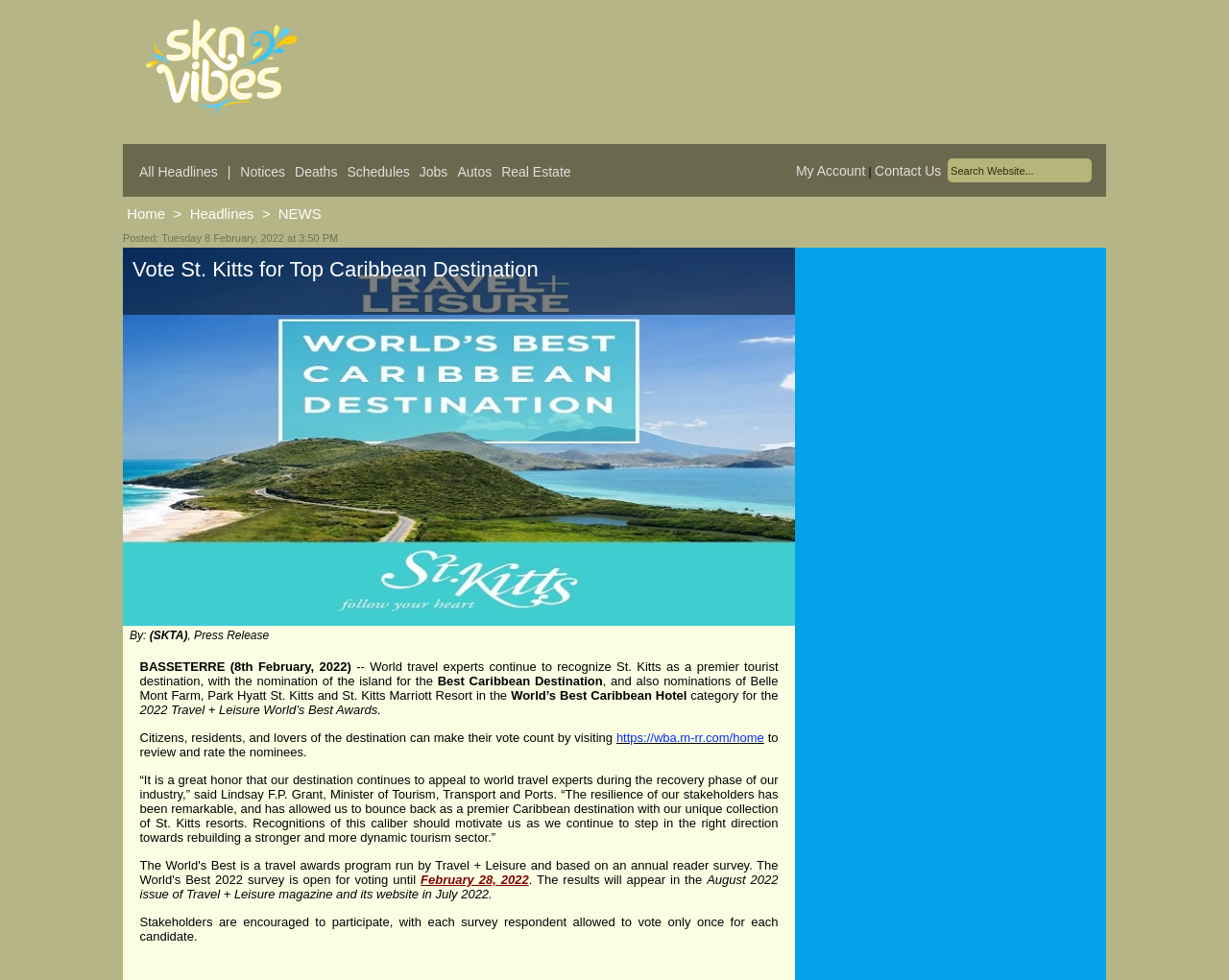Determine and generate the text content of the webpage's headline.

Vote St. Kitts for Top Caribbean Destination